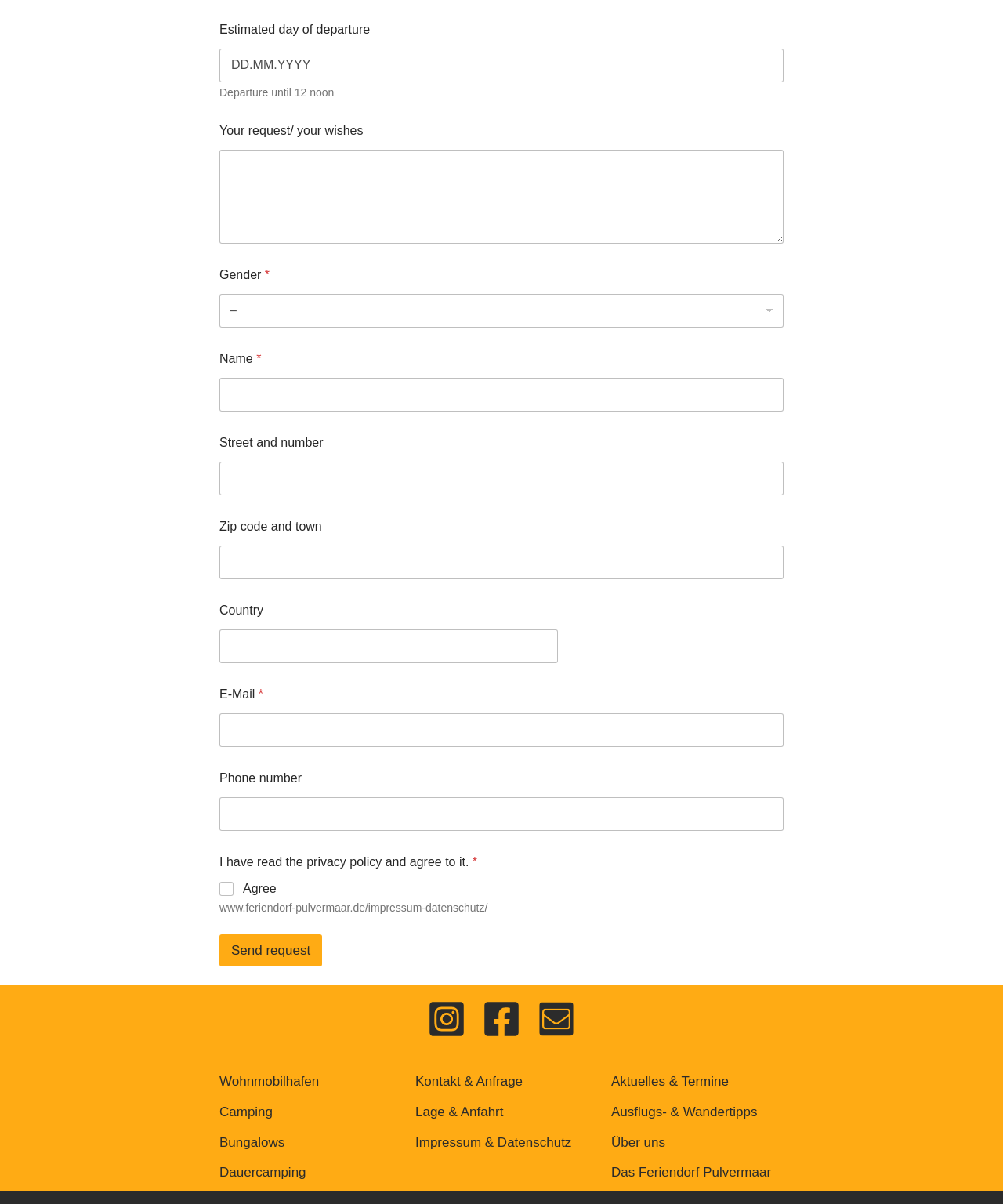Can you specify the bounding box coordinates for the region that should be clicked to fulfill this instruction: "Click send request".

[0.219, 0.776, 0.321, 0.803]